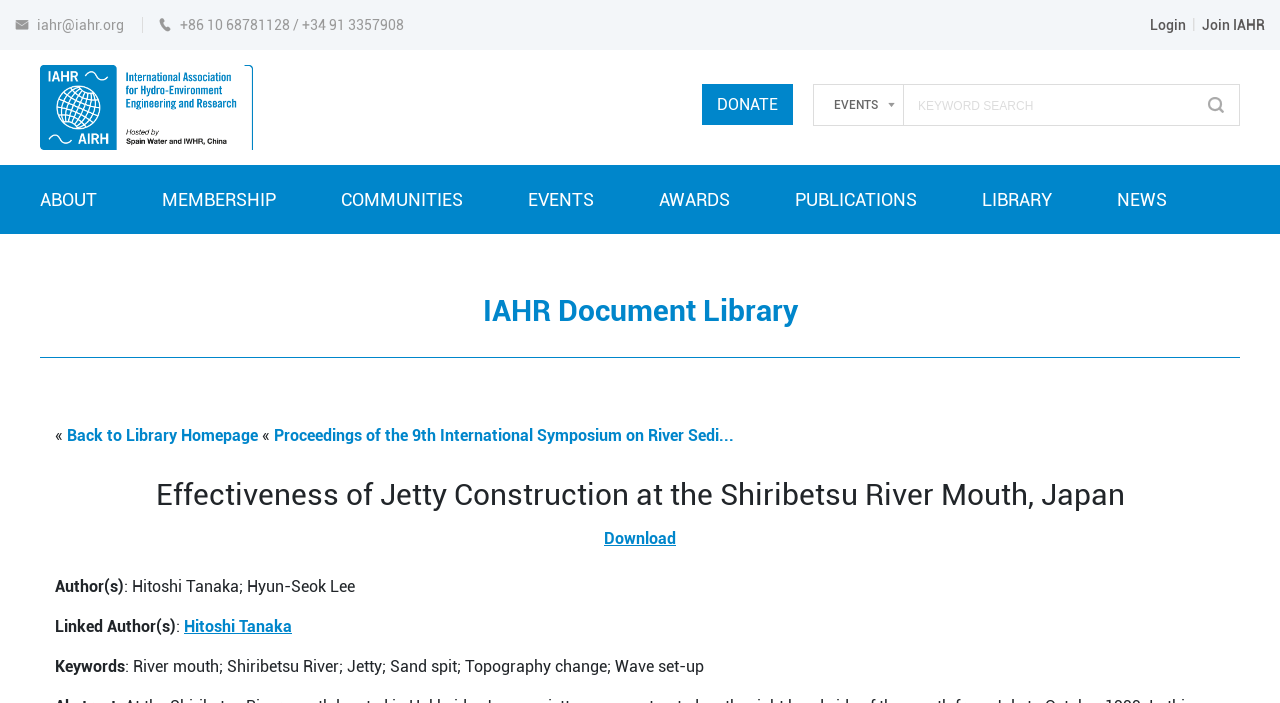Find the bounding box coordinates for the UI element whose description is: "March 2024". The coordinates should be four float numbers between 0 and 1, in the format [left, top, right, bottom].

None